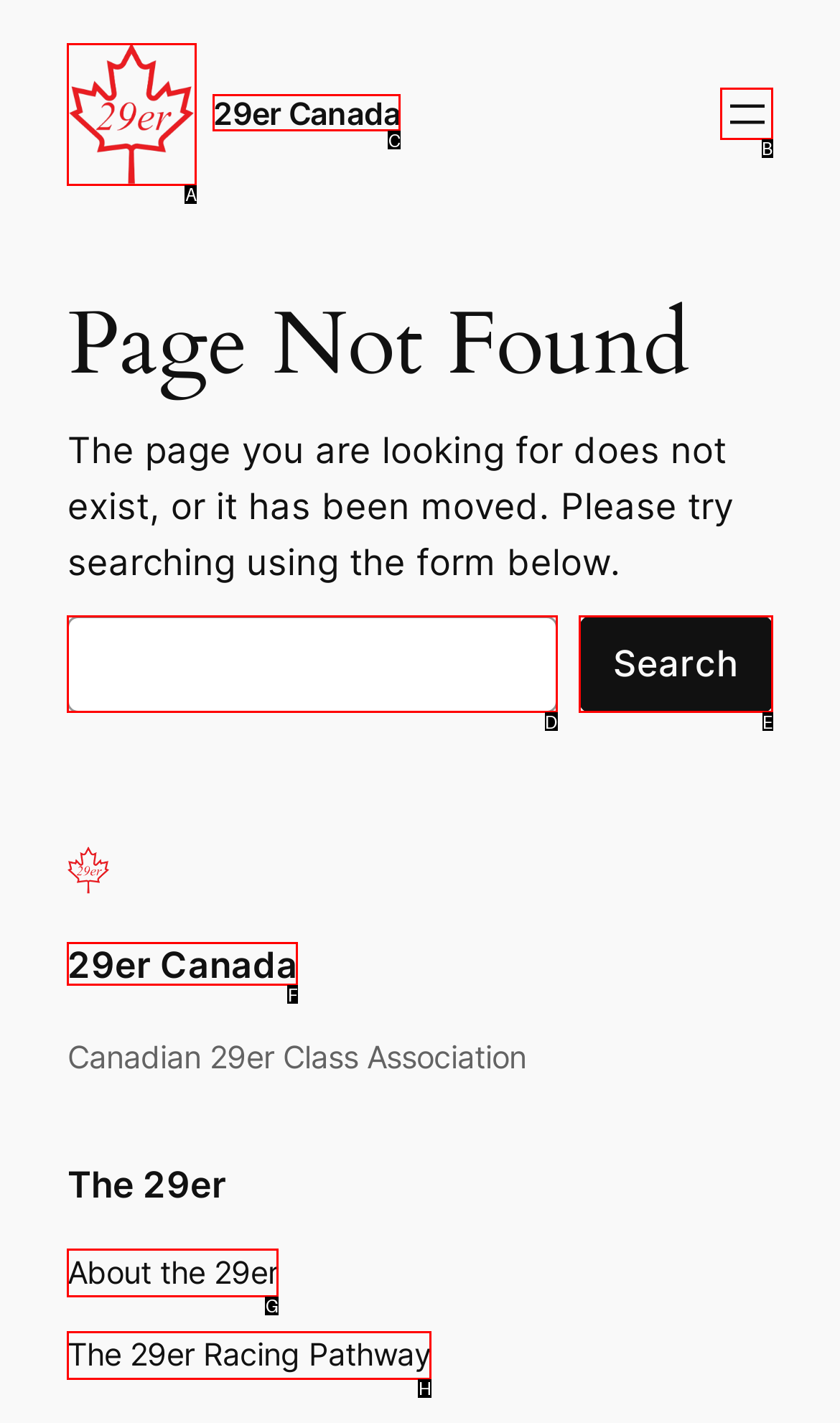For the instruction: Open the primary menu, determine the appropriate UI element to click from the given options. Respond with the letter corresponding to the correct choice.

B